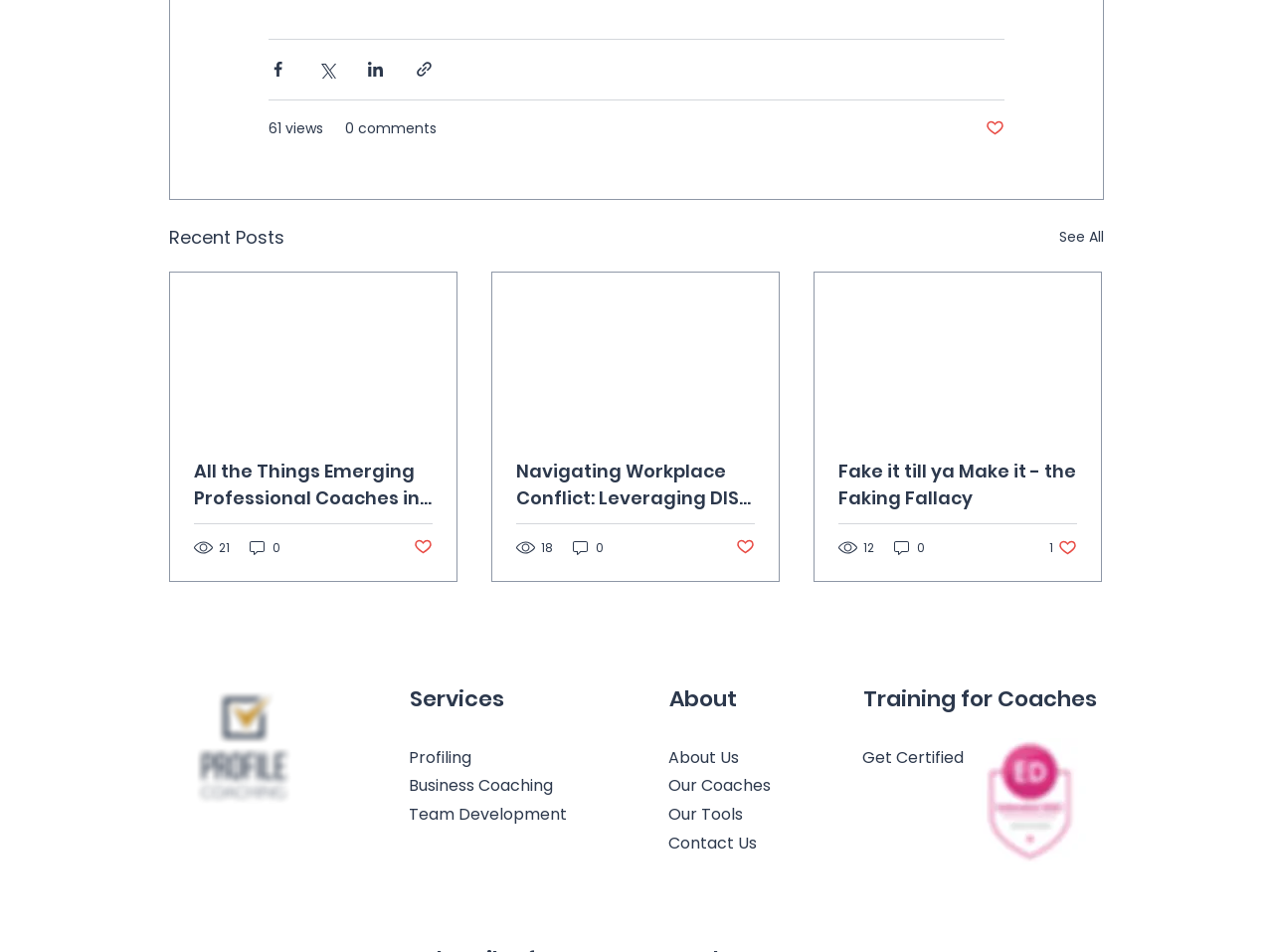Please identify the bounding box coordinates of where to click in order to follow the instruction: "Like the post".

[0.325, 0.565, 0.34, 0.587]